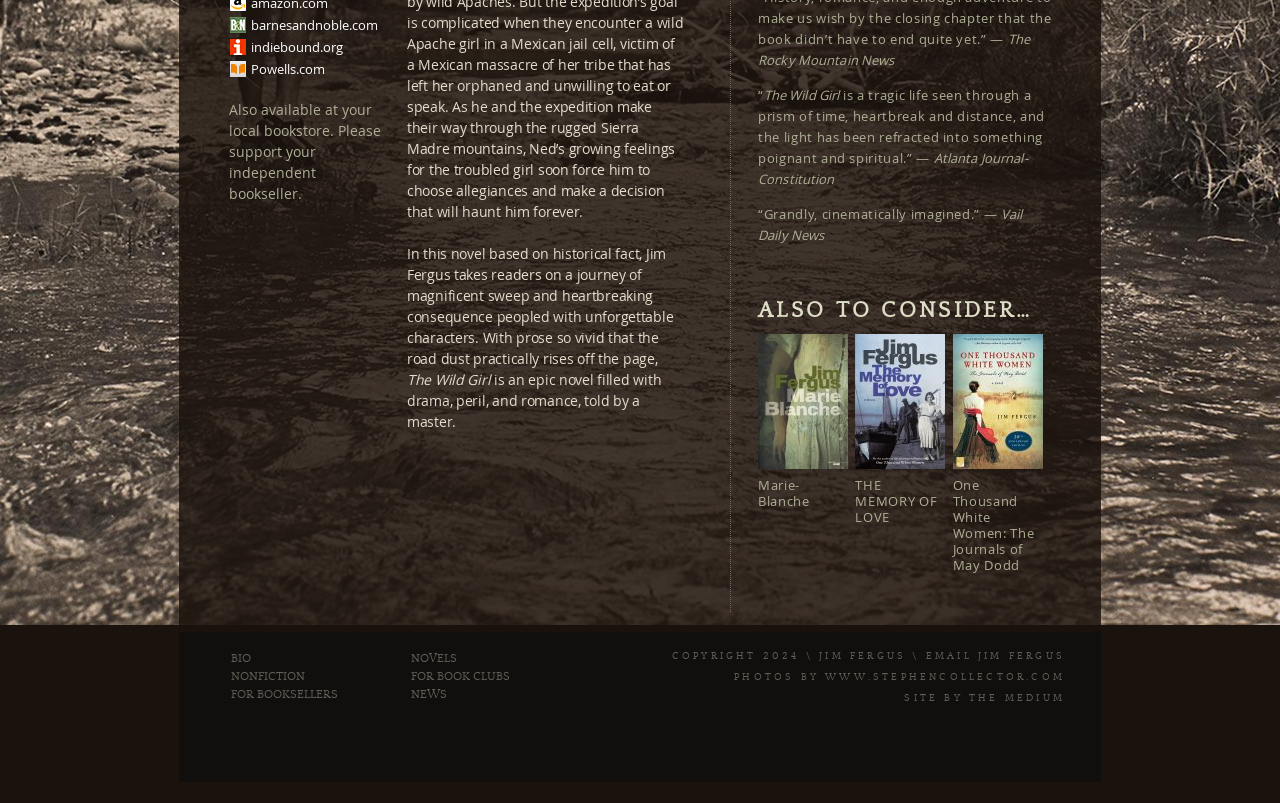Provide the bounding box coordinates of the HTML element described by the text: "For Book Clubs".

[0.321, 0.833, 0.398, 0.851]